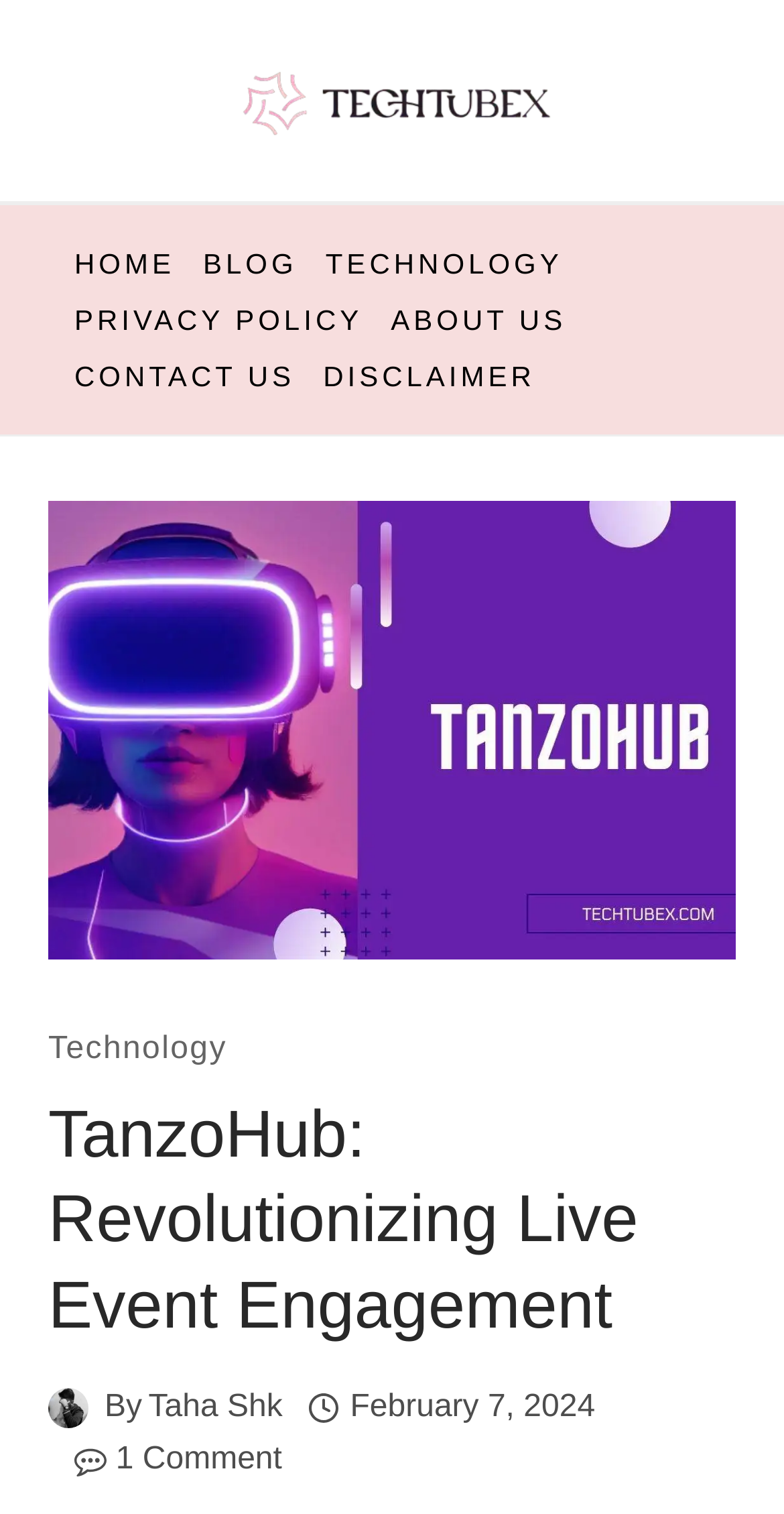What is the author's name?
Based on the visual, give a brief answer using one word or a short phrase.

Taha Shk